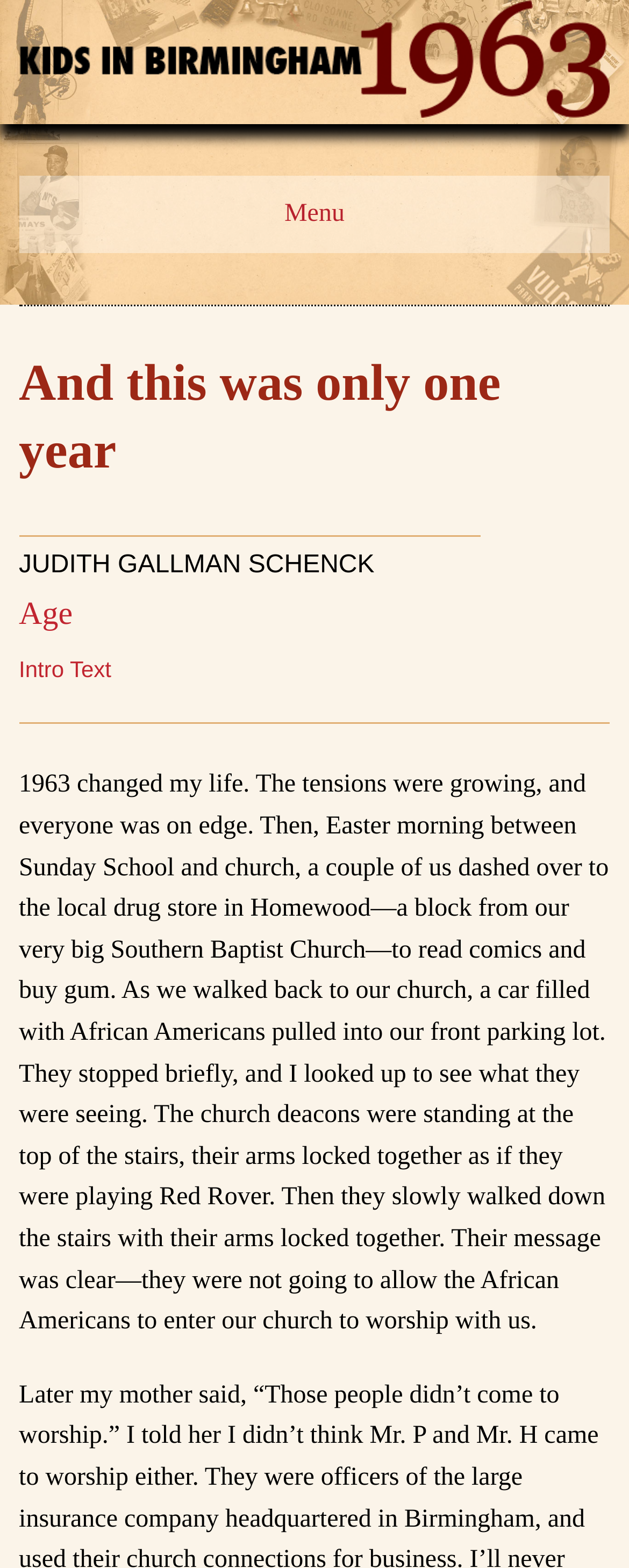Bounding box coordinates are specified in the format (top-left x, top-left y, bottom-right x, bottom-right y). All values are floating point numbers bounded between 0 and 1. Please provide the bounding box coordinate of the region this sentence describes: alt="Kids In Birmingham 1963"

[0.03, 0.062, 0.97, 0.08]